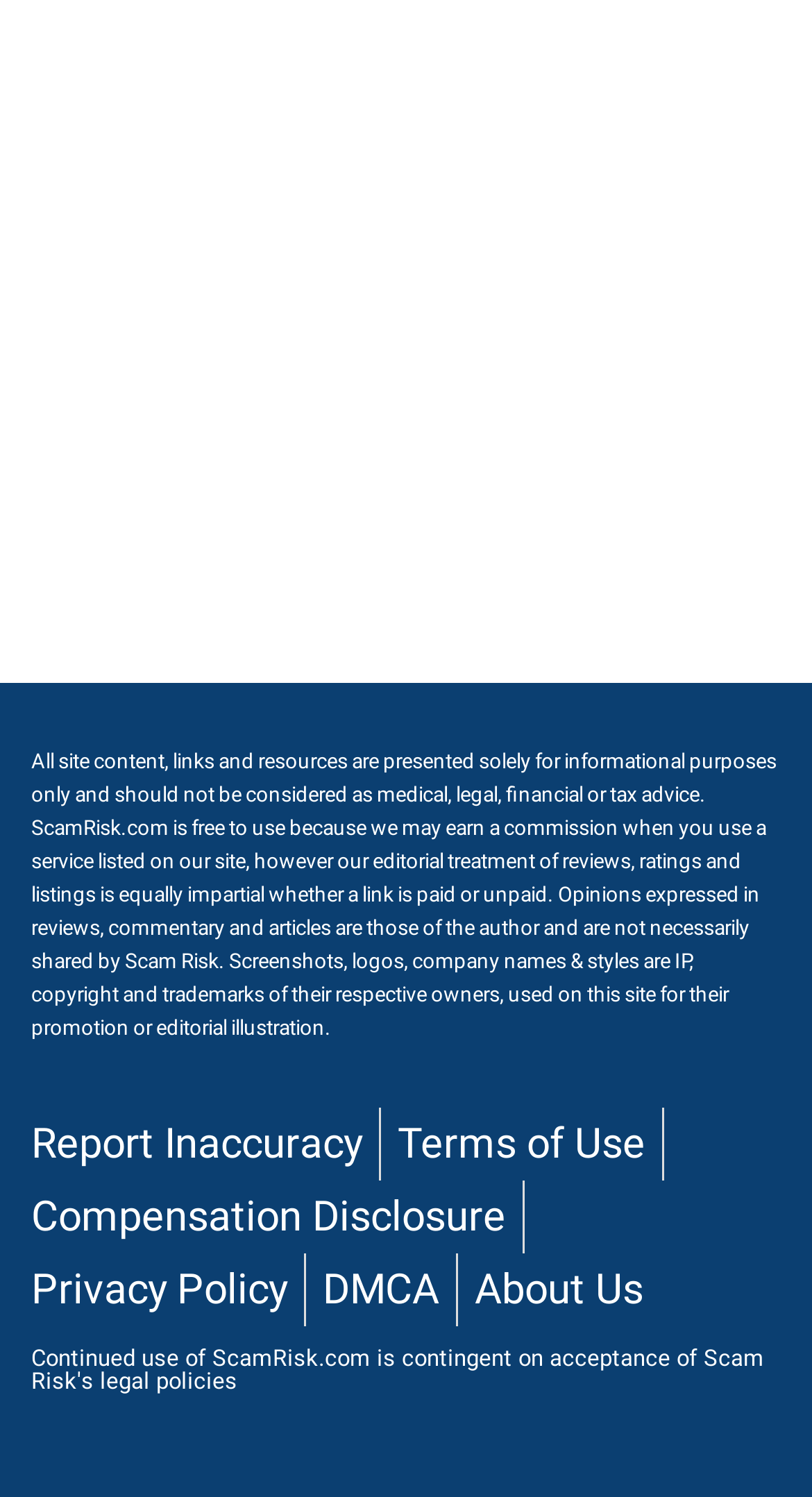Kindly respond to the following question with a single word or a brief phrase: 
What can be found on the top of the webpage?

Lead Generation Programs